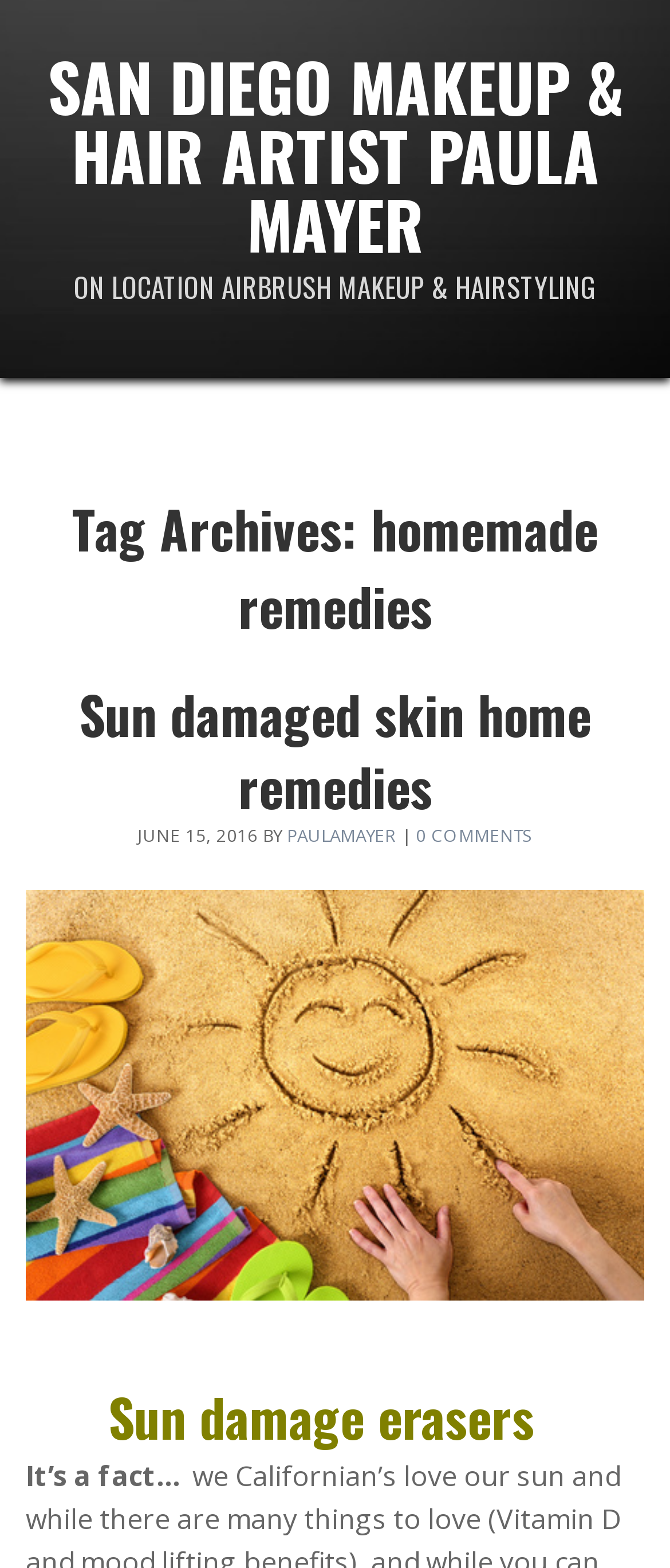Using the element description paulamayer, predict the bounding box coordinates for the UI element. Provide the coordinates in (top-left x, top-left y, bottom-right x, bottom-right y) format with values ranging from 0 to 1.

[0.428, 0.525, 0.592, 0.54]